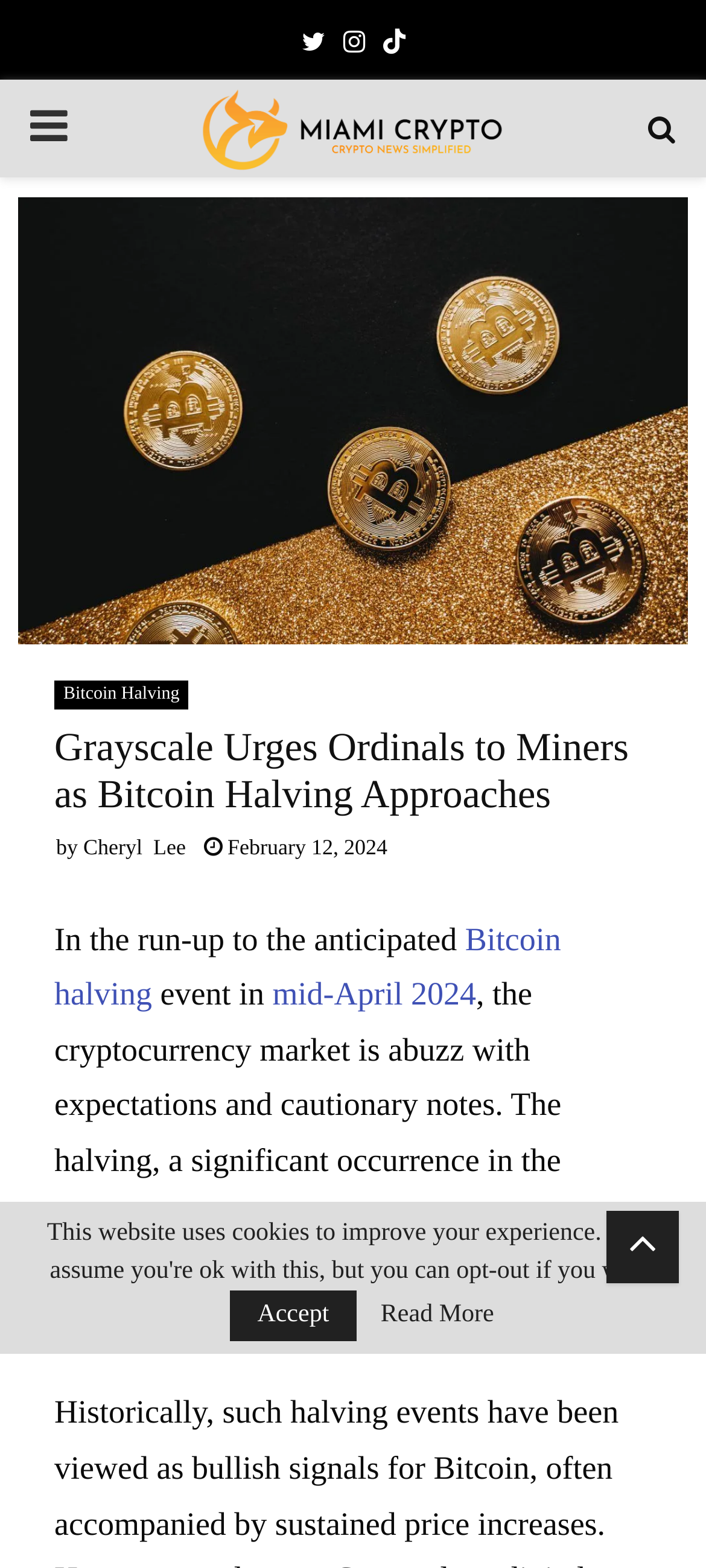Extract the bounding box of the UI element described as: "Instagram".

[0.486, 0.012, 0.517, 0.046]